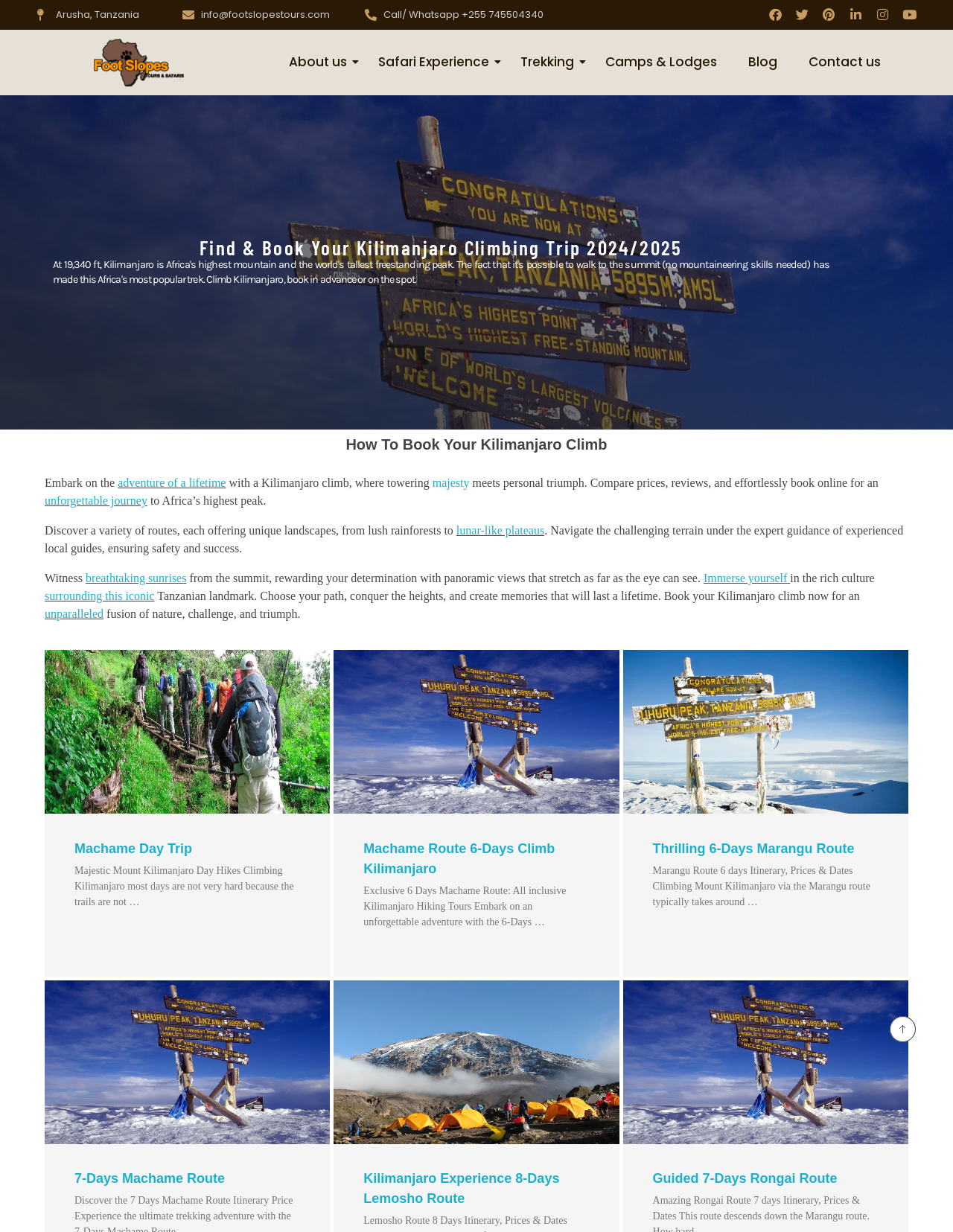How can you contact Footslopes Tours?
Using the picture, provide a one-word or short phrase answer.

Call/Whatsapp +255 745504340 or email info@footslopestours.com